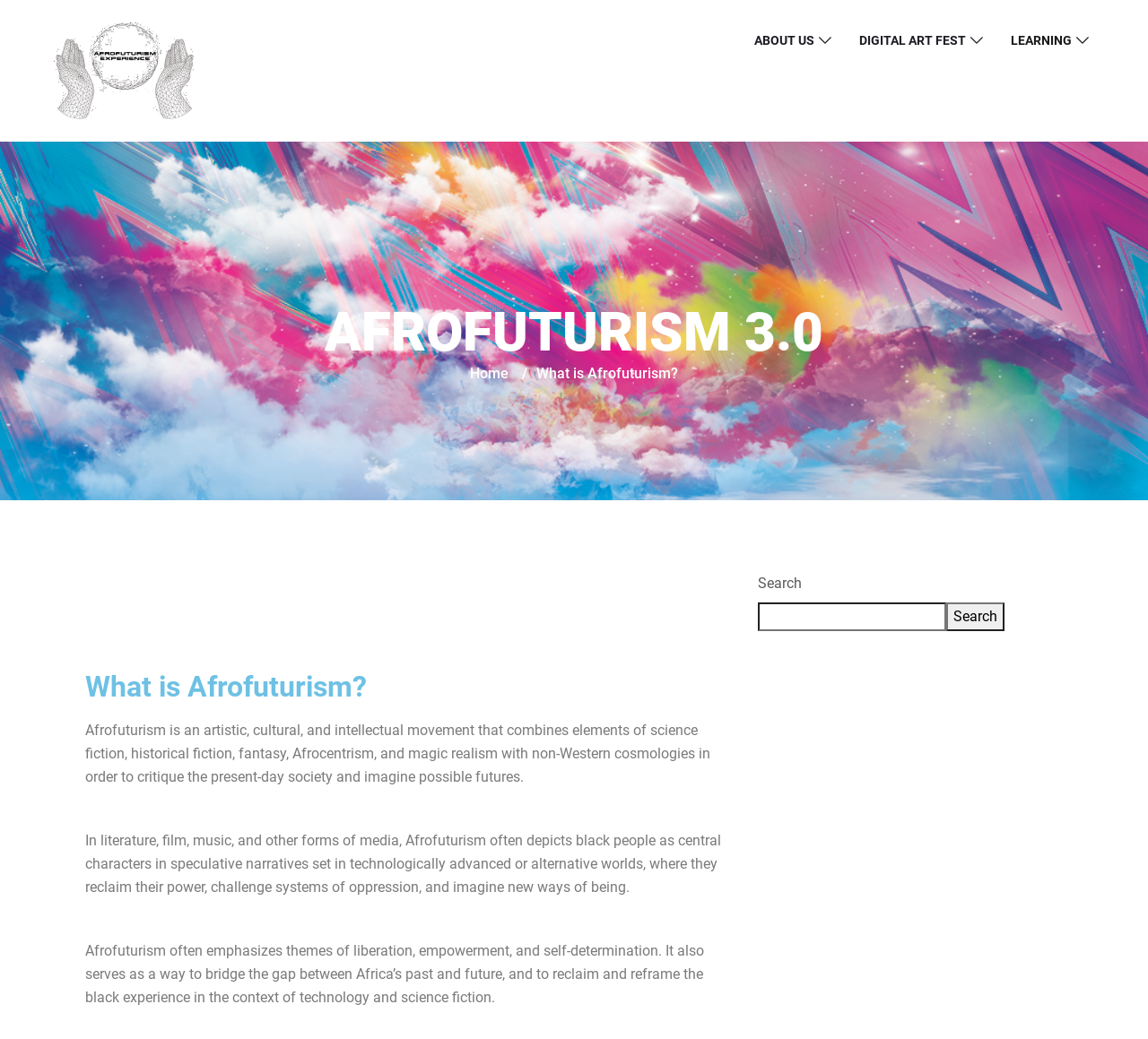Find the bounding box coordinates for the HTML element described as: "parent_node: Search name="s"". The coordinates should consist of four float values between 0 and 1, i.e., [left, top, right, bottom].

[0.66, 0.58, 0.824, 0.607]